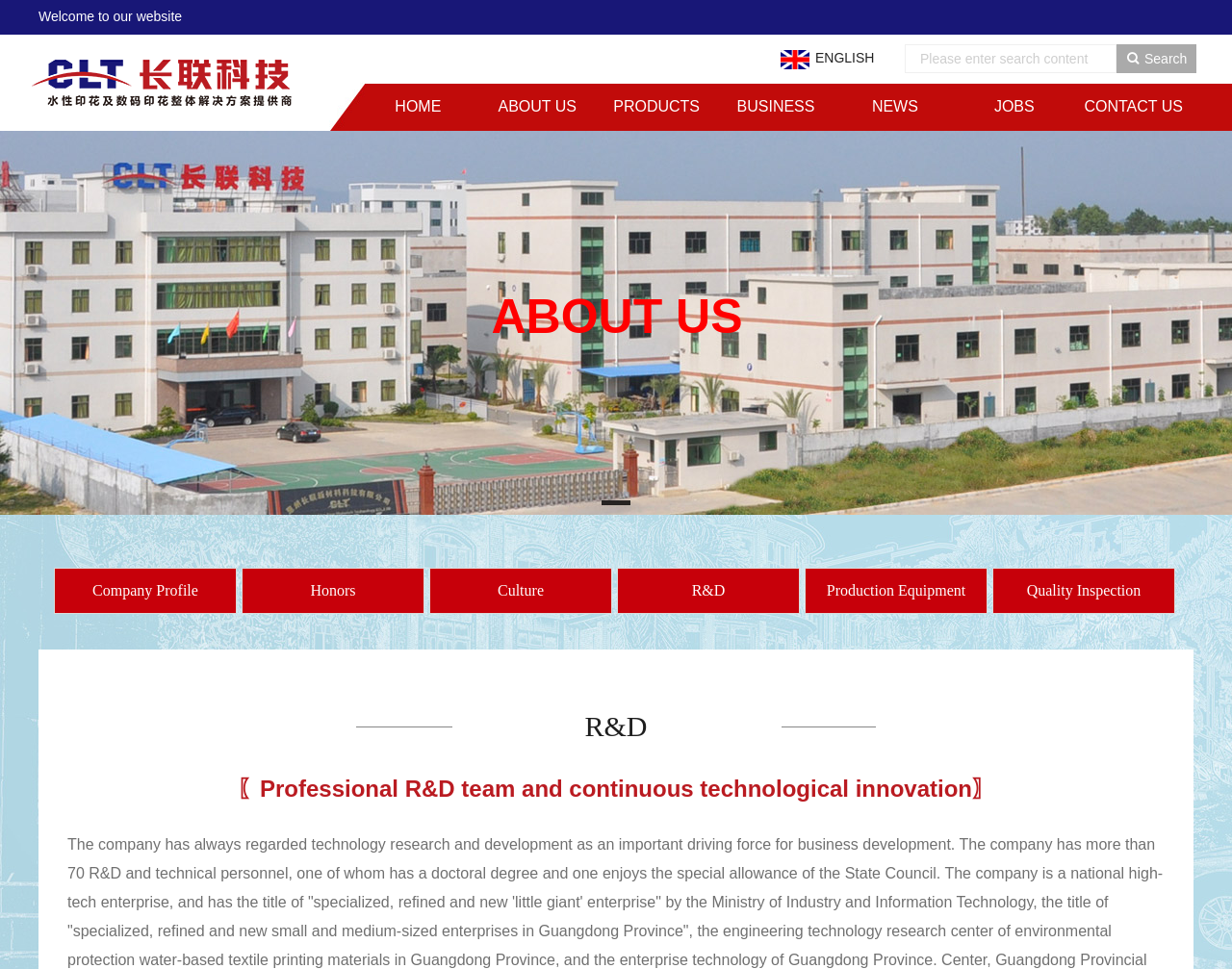Pinpoint the bounding box coordinates of the area that must be clicked to complete this instruction: "View company profile".

[0.052, 0.6, 0.184, 0.62]